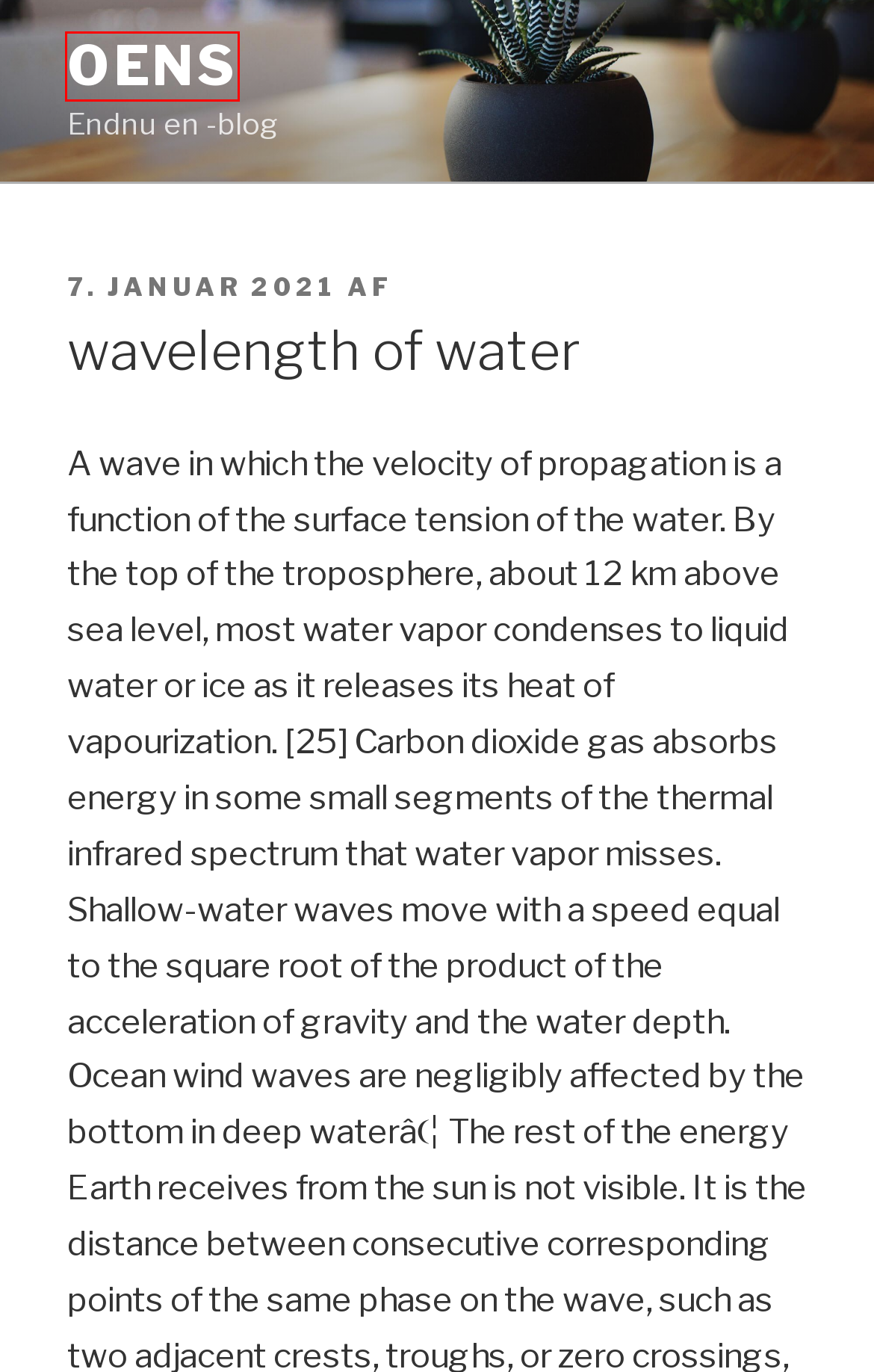Review the webpage screenshot provided, noting the red bounding box around a UI element. Choose the description that best matches the new webpage after clicking the element within the bounding box. The following are the options:
A. smythson student discount
B. folding and faulting wikipedia
C. drama juice tagalog dubbed
D. Hej verden! – oens
E. npm install peer dependencies
F. oens – Endnu en WordPress-blog
G. oktober 2018 – oens
H. oens

F